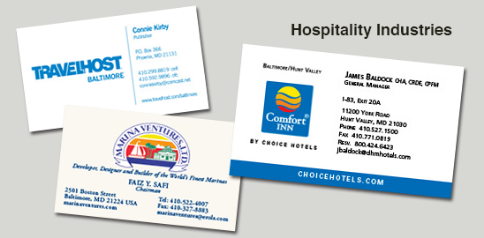What is the focus of AMARAVENTURES LTD?
Using the image as a reference, give a one-word or short phrase answer.

Development